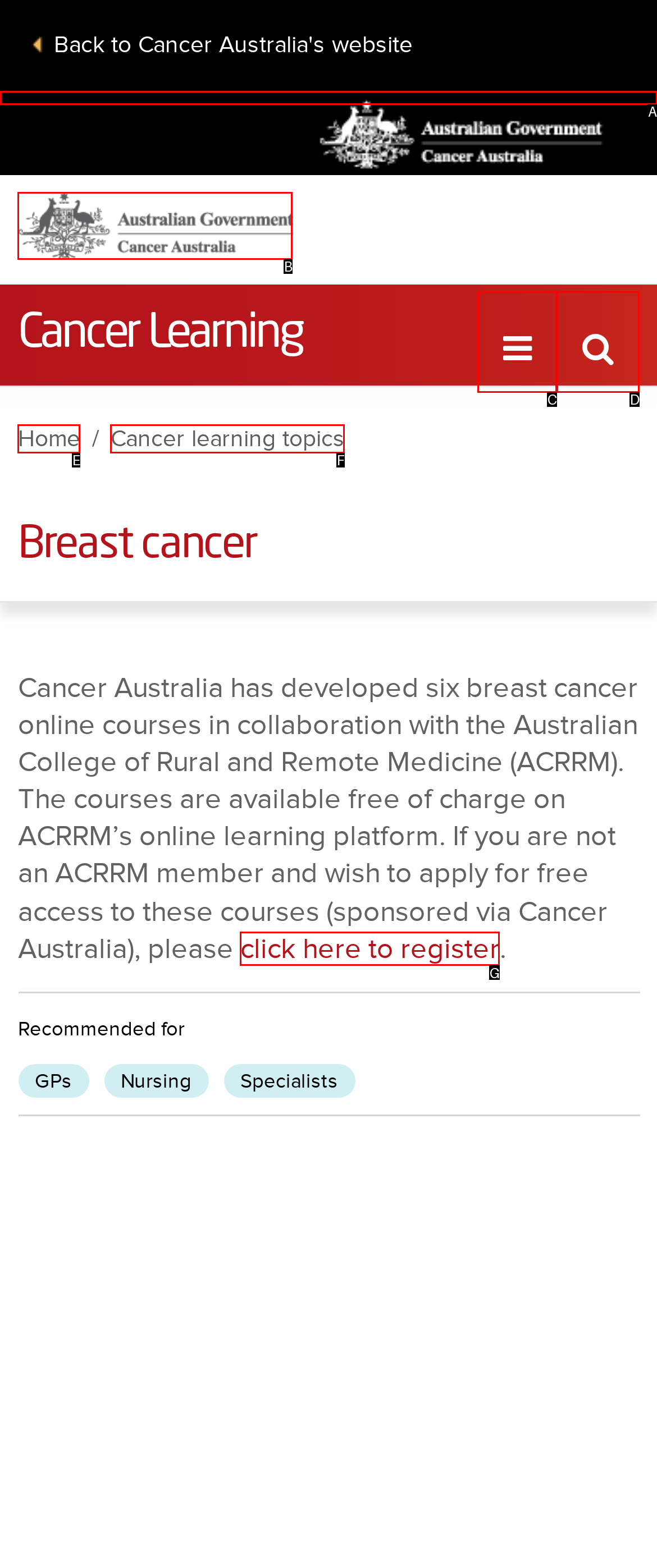Choose the option that aligns with the description: title="Home"
Respond with the letter of the chosen option directly.

B